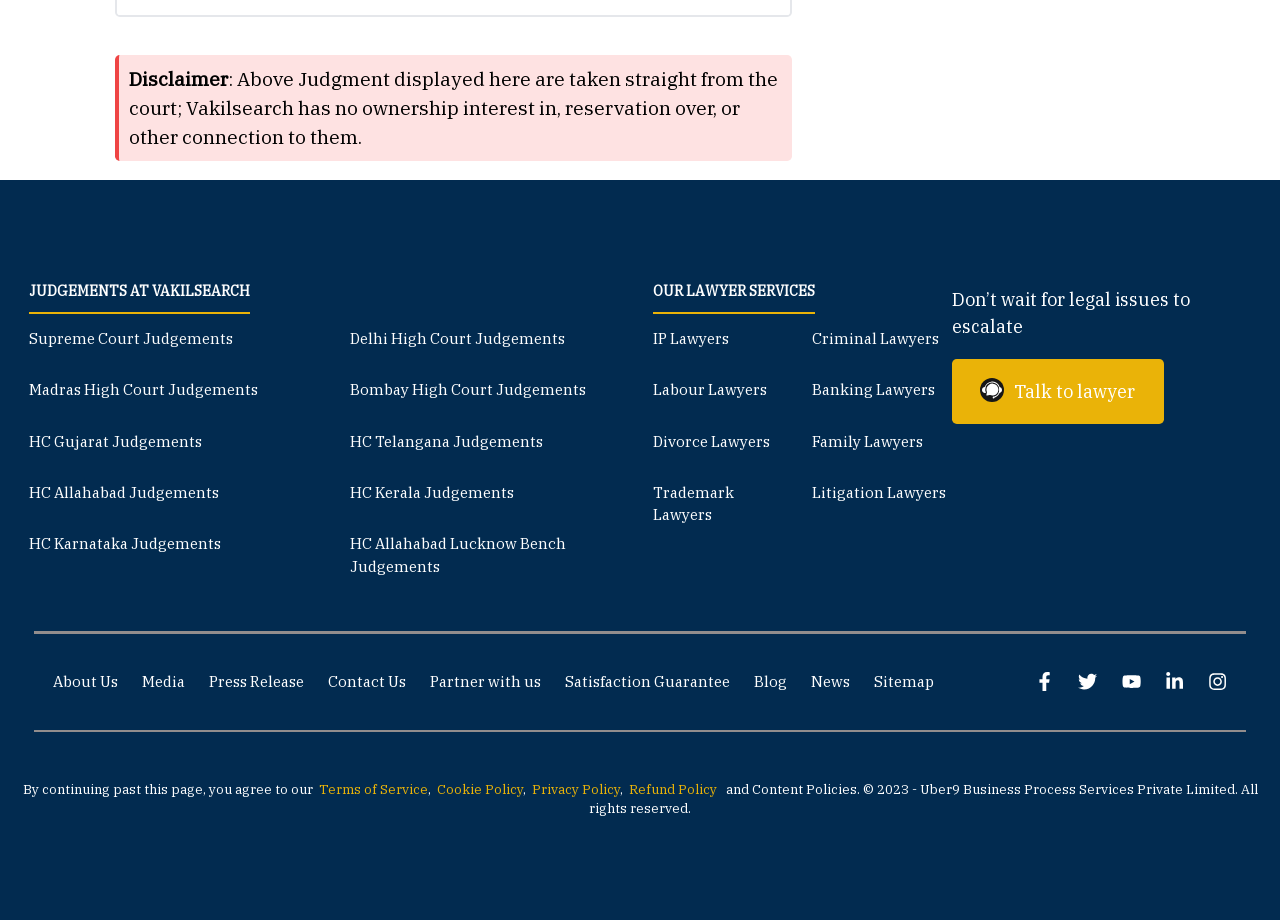Can you specify the bounding box coordinates for the region that should be clicked to fulfill this instruction: "Talk to a lawyer".

[0.743, 0.39, 0.909, 0.461]